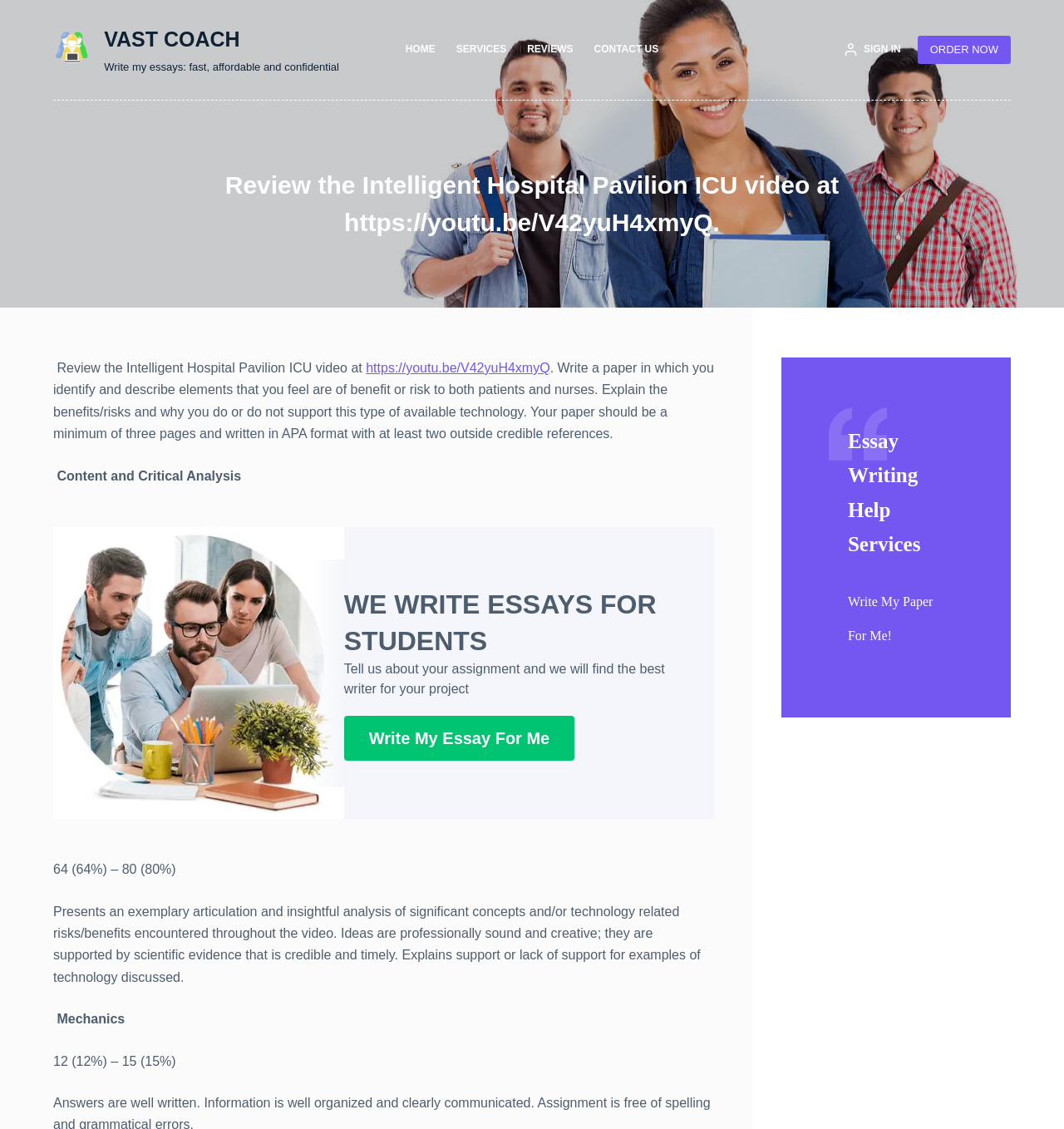Indicate the bounding box coordinates of the clickable region to achieve the following instruction: "Click on 'ORDER NOW'."

[0.862, 0.032, 0.95, 0.057]